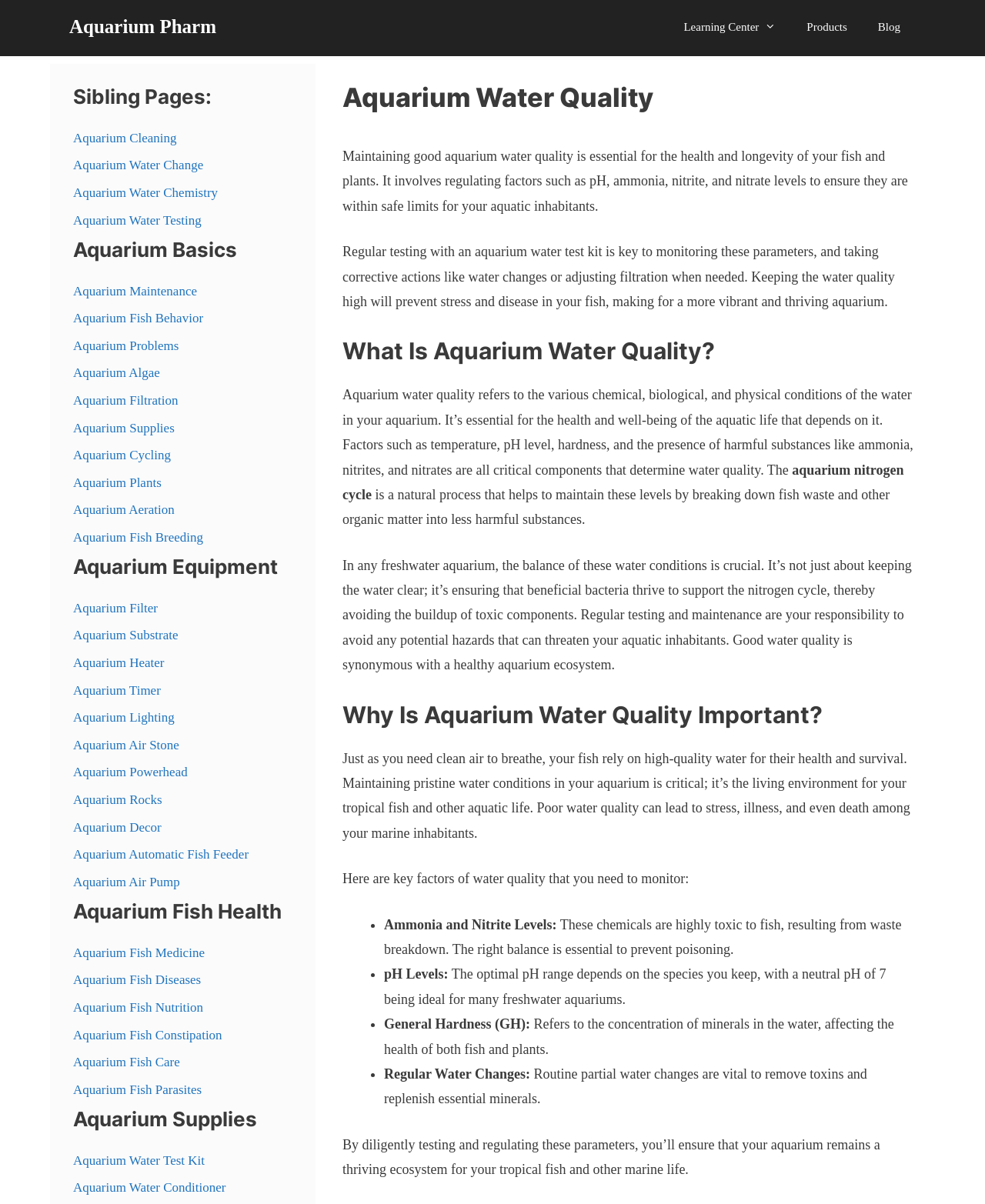Determine the bounding box coordinates of the UI element described below. Use the format (top-left x, top-left y, bottom-right x, bottom-right y) with floating point numbers between 0 and 1: Aquarium Cycling

[0.074, 0.372, 0.173, 0.384]